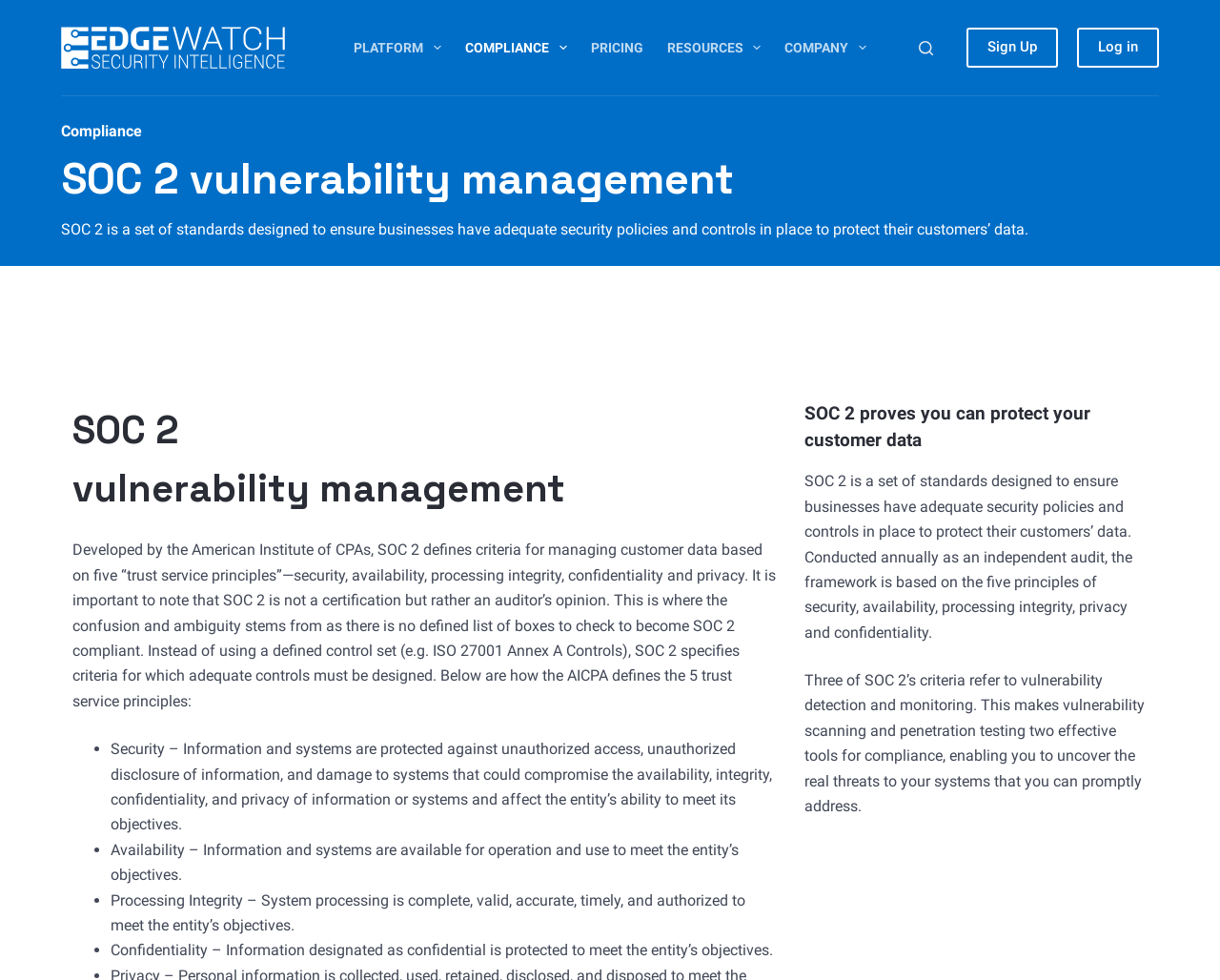What is the significance of vulnerability scanning and penetration testing in SOC 2?
Please answer using one word or phrase, based on the screenshot.

Effective tools for compliance